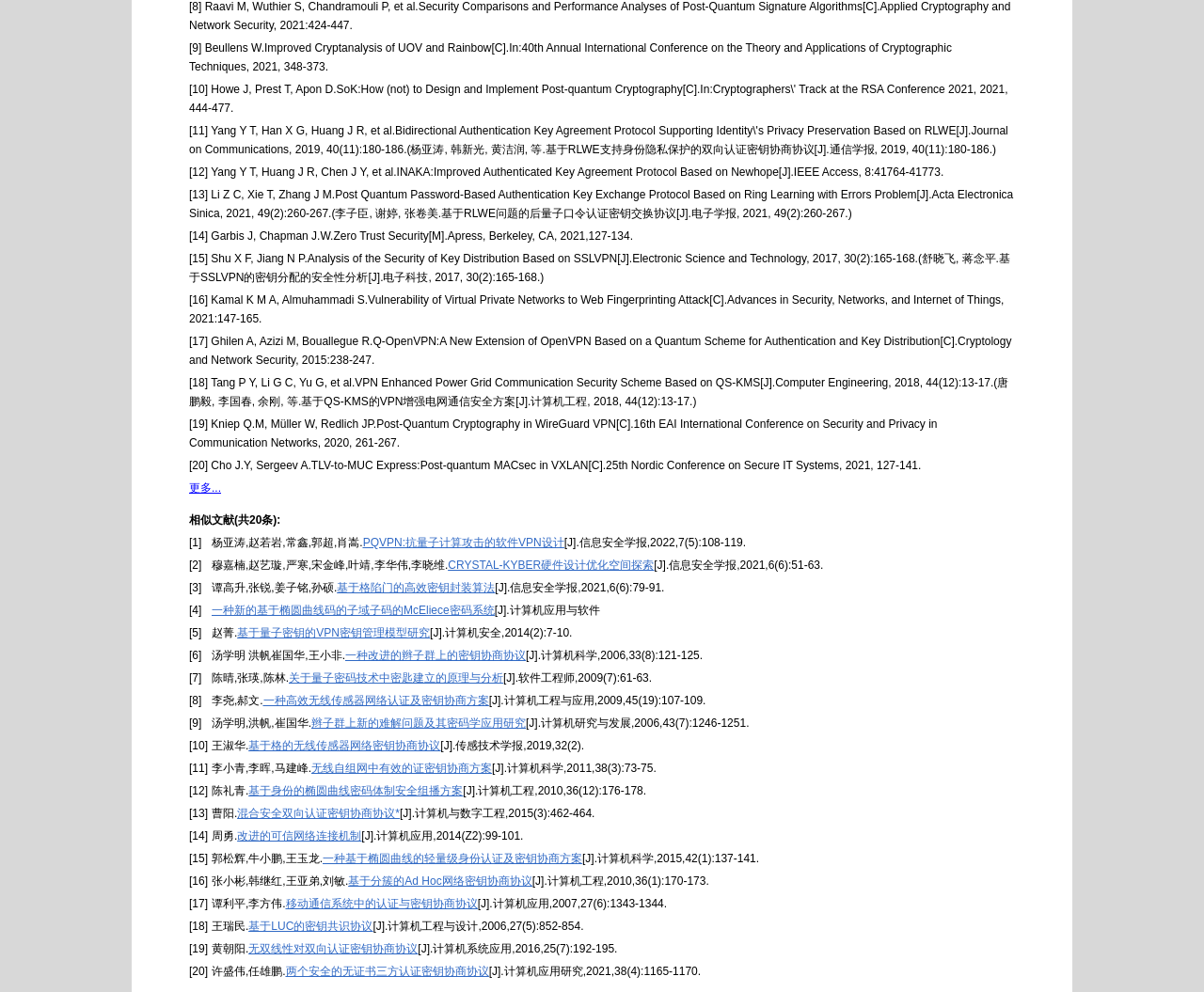Please determine the bounding box coordinates for the element that should be clicked to follow these instructions: "click the link '基于格陷门的高效密钥封装算法'".

[0.28, 0.586, 0.411, 0.599]